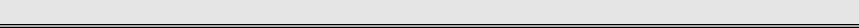What is the purpose of the header?
Based on the content of the image, thoroughly explain and answer the question.

The header serves as a navigation element, allowing viewers to access various sections of the photo gallery. This is evident from the caption, which mentions that the header provides access to 'photo sharing and upload', 'picture albums', and 'popular photos'.